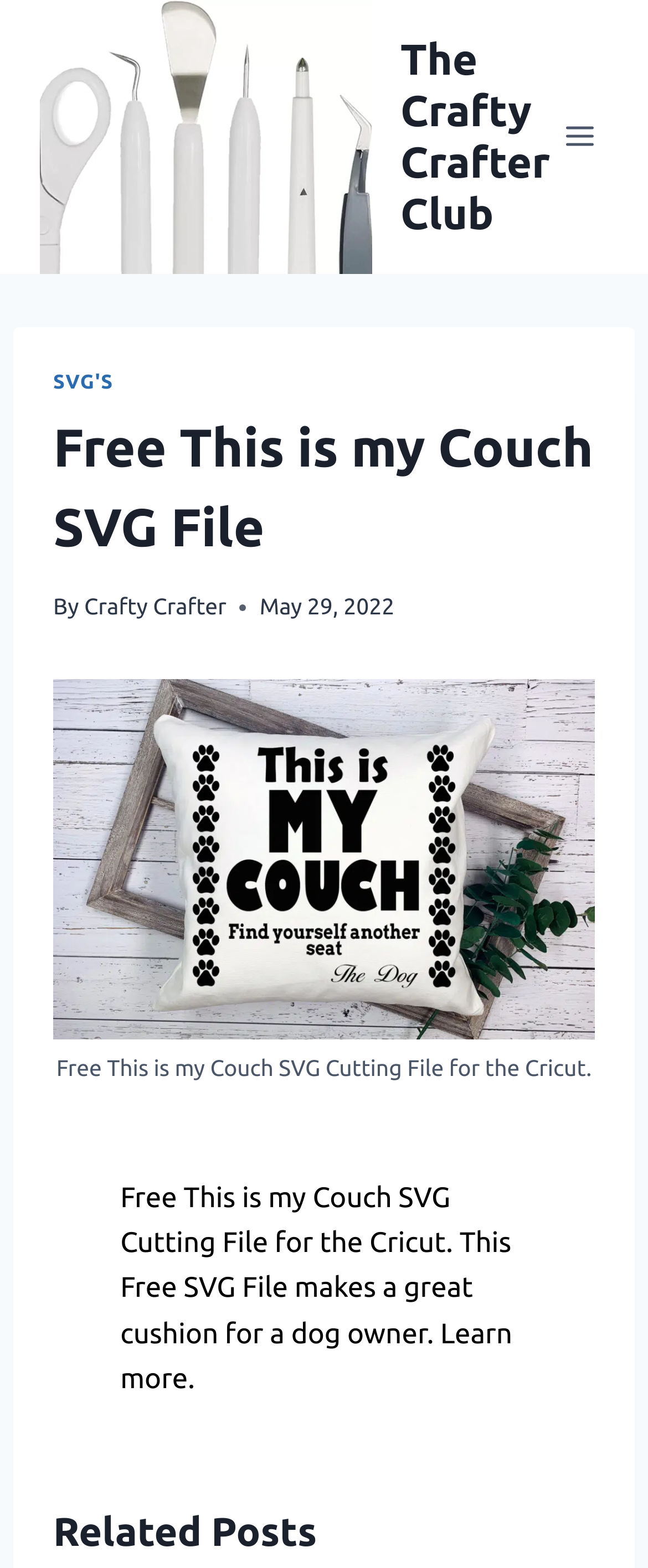Please provide the bounding box coordinates in the format (top-left x, top-left y, bottom-right x, bottom-right y). Remember, all values are floating point numbers between 0 and 1. What is the bounding box coordinate of the region described as: Support Team

None